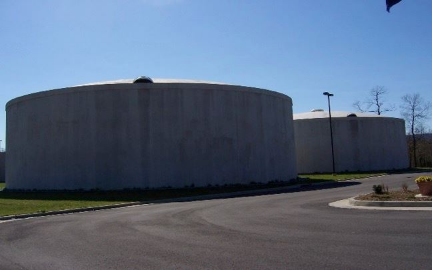Explain the scene depicted in the image, including all details.

The image depicts large cylindrical water storage tanks, showcasing their robust concrete structure. The tanks are set against a clear blue sky and are surrounded by a well-maintained grassy area, indicating a clean and organized facility. In the foreground, a curved asphalt road winds around the tanks, leading to the storage area. These tanks are an integral part of the water supply system, as they store clean, safe water that is pumped into pipes for distribution to homes and businesses throughout Salem. The design emphasizes functionality, ensuring efficient water management for the community.